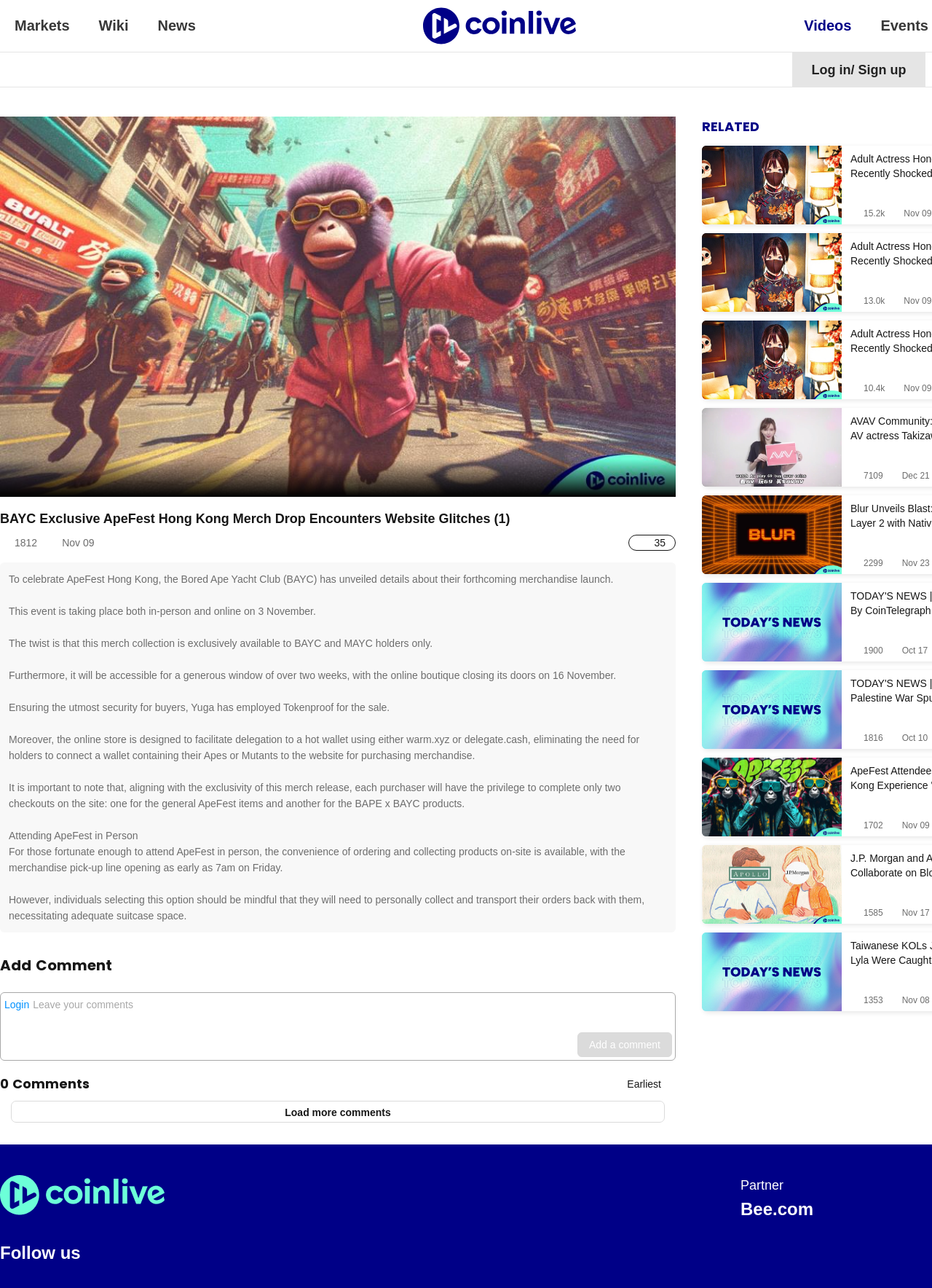What is the website's logo?
Using the image, answer in one word or phrase.

coinlive logo